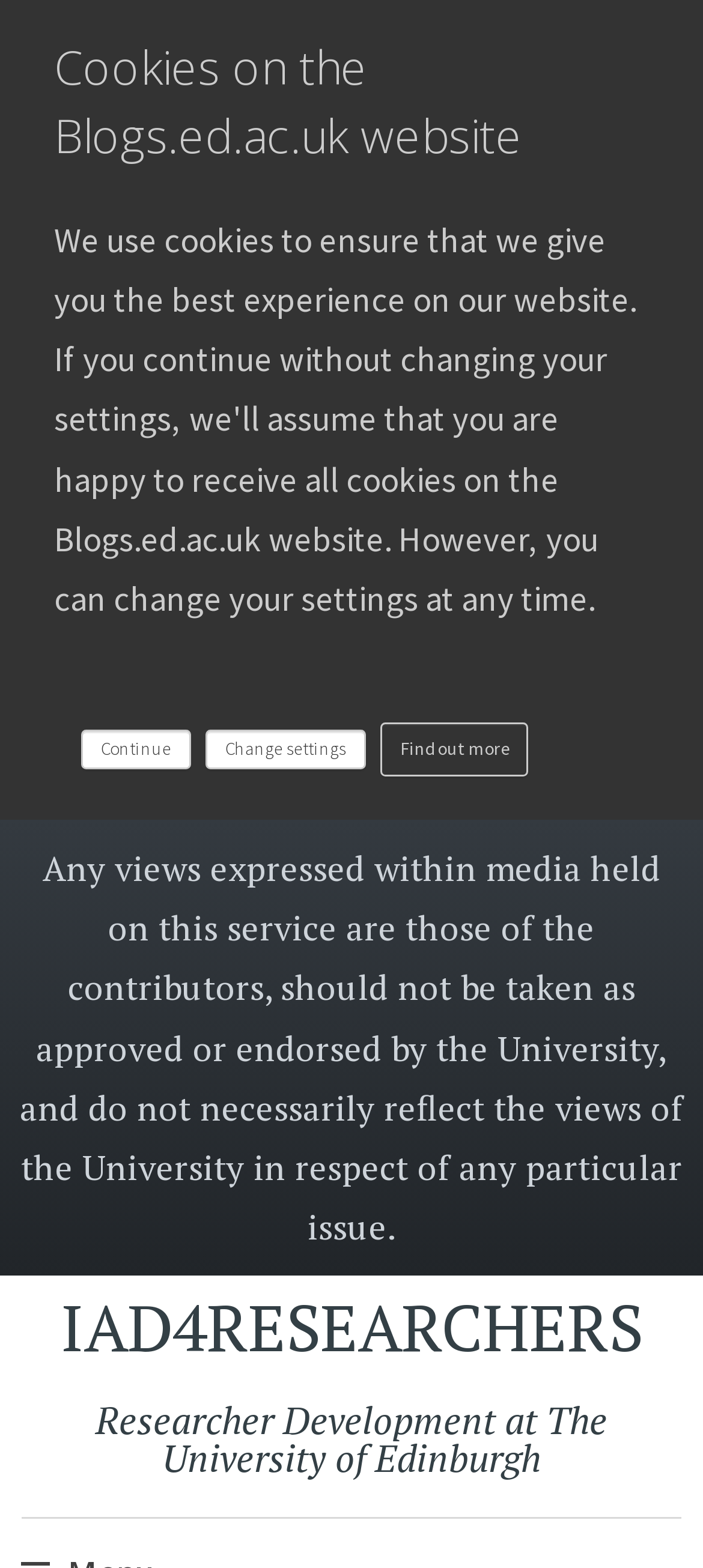What is the name of the researcher development program?
With the help of the image, please provide a detailed response to the question.

I found the answer by looking at the heading 'IAD4RESEARCHERS' and the link with the same text, which suggests that it is the name of the researcher development program.